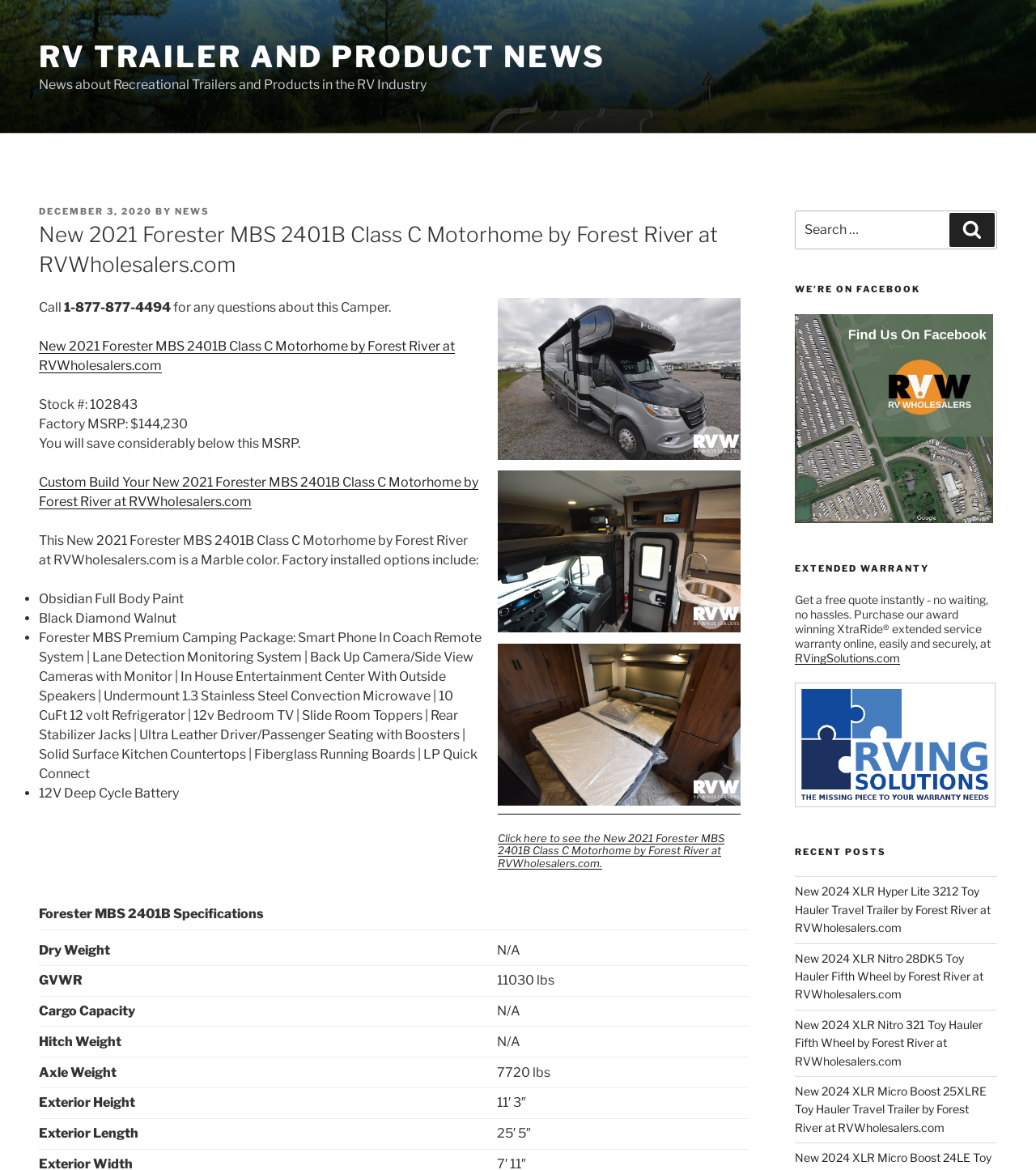Please determine the bounding box coordinates for the UI element described here. Use the format (top-left x, top-left y, bottom-right x, bottom-right y) with values bounded between 0 and 1: News

[0.169, 0.176, 0.202, 0.185]